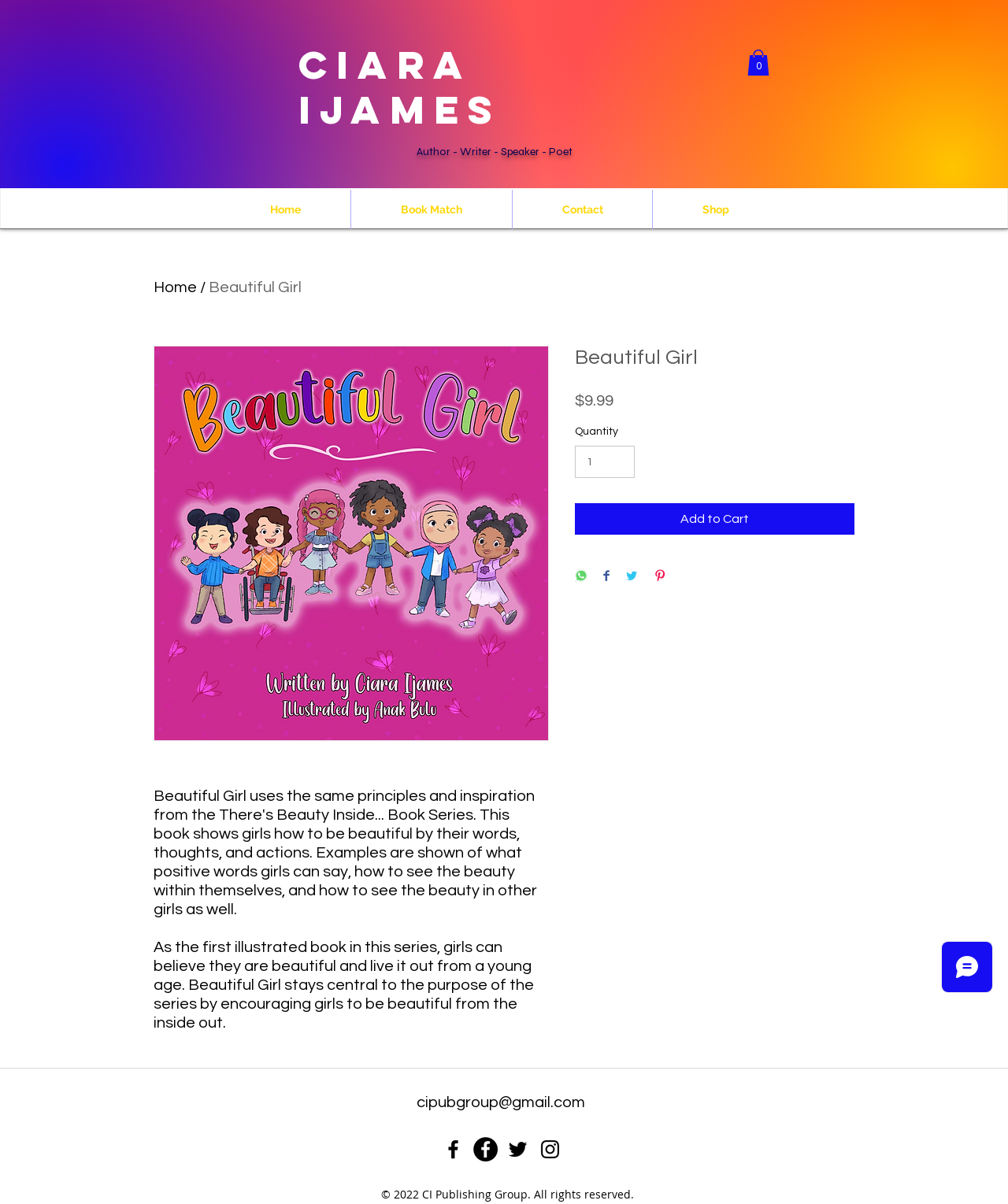Determine the bounding box coordinates of the element's region needed to click to follow the instruction: "Click the 'Add to Cart' button". Provide these coordinates as four float numbers between 0 and 1, formatted as [left, top, right, bottom].

[0.57, 0.418, 0.848, 0.444]